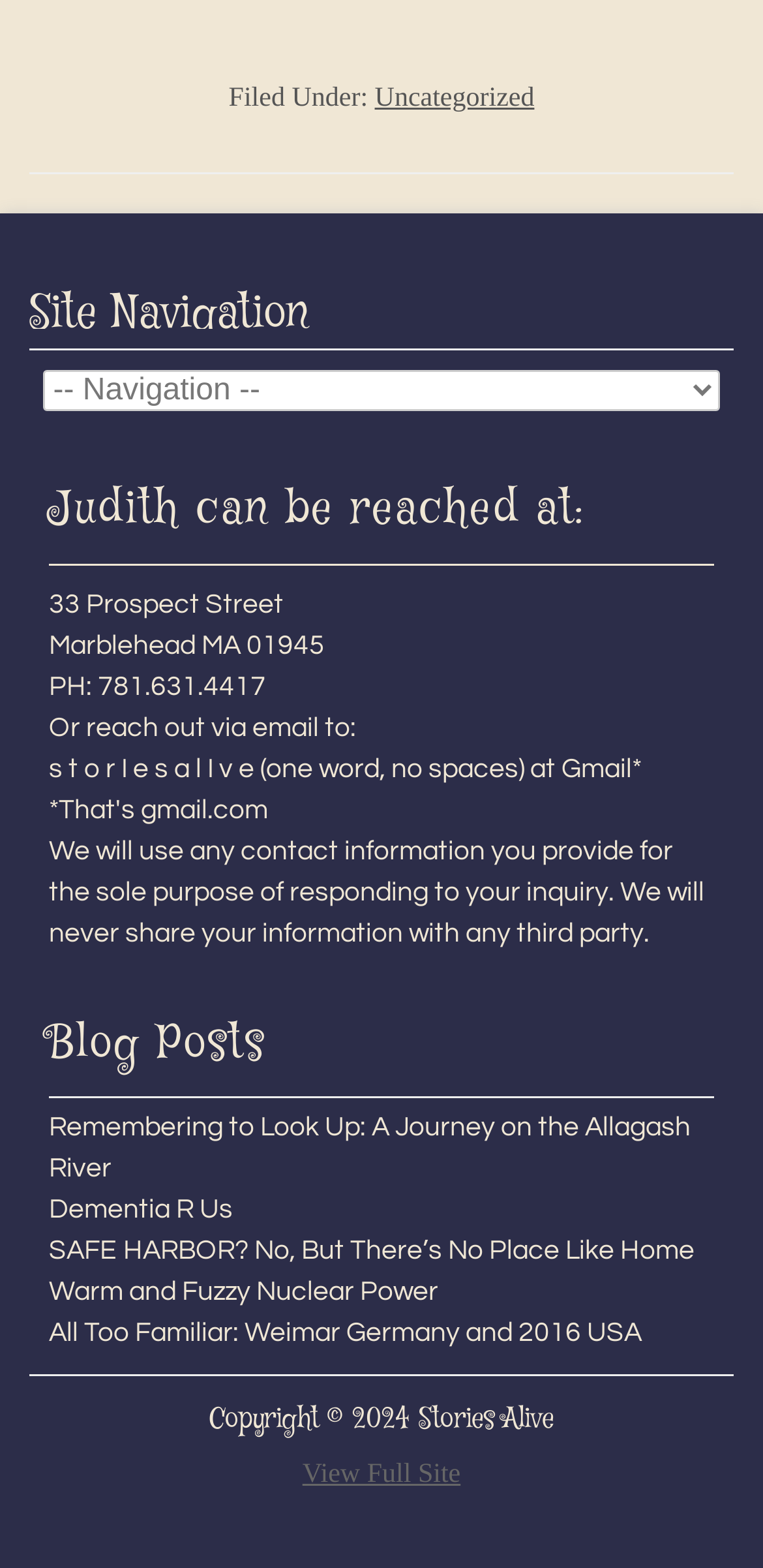Based on the image, provide a detailed and complete answer to the question: 
What is the purpose of using contact information?

I found the answer by reading the text that says 'We will use any contact information you provide for the sole purpose of responding to your inquiry.' This indicates that the purpose of using contact information is to respond to inquiries.